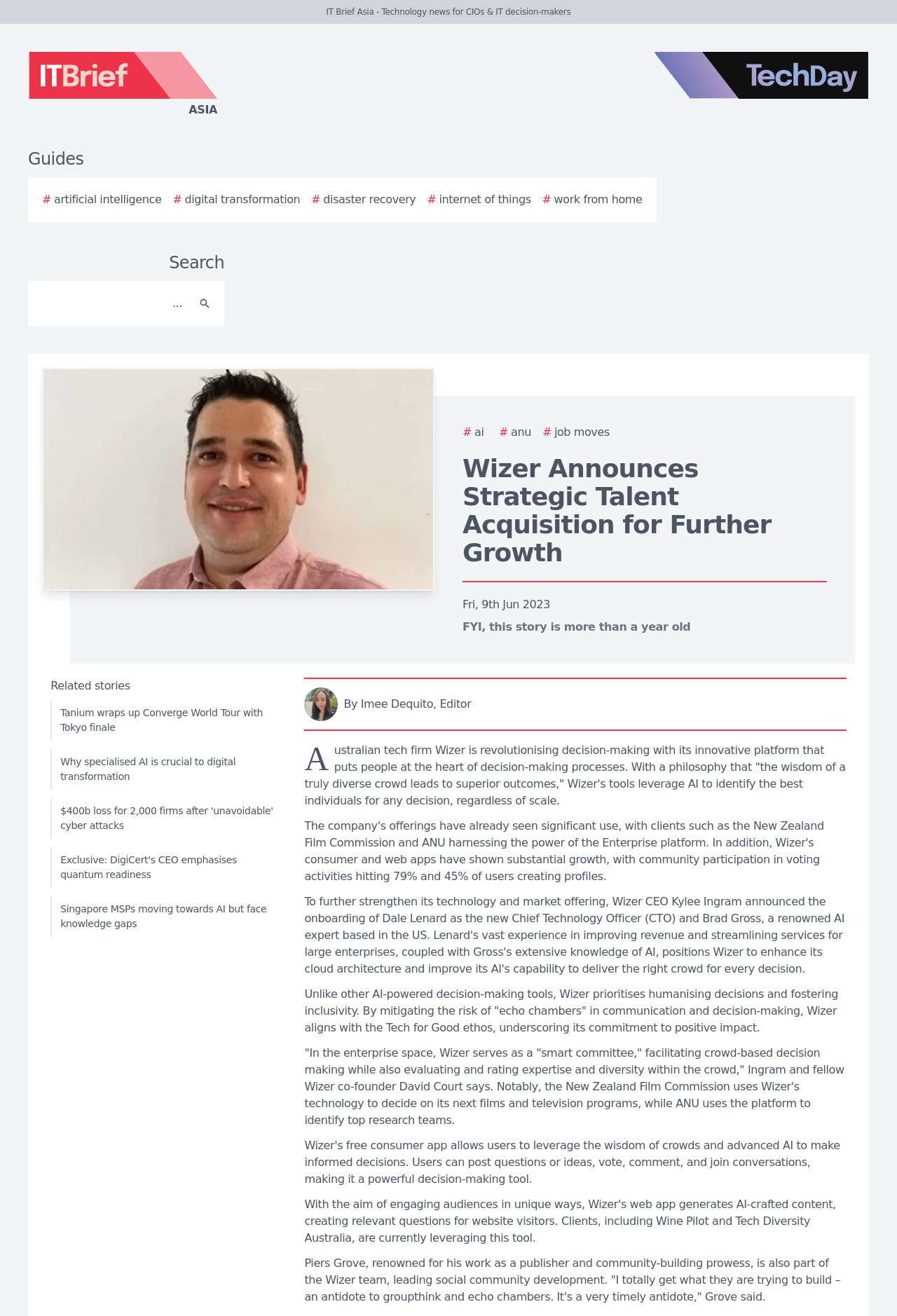Point out the bounding box coordinates of the section to click in order to follow this instruction: "Read the article about Wizer's strategic talent acquisition".

[0.516, 0.346, 0.922, 0.431]